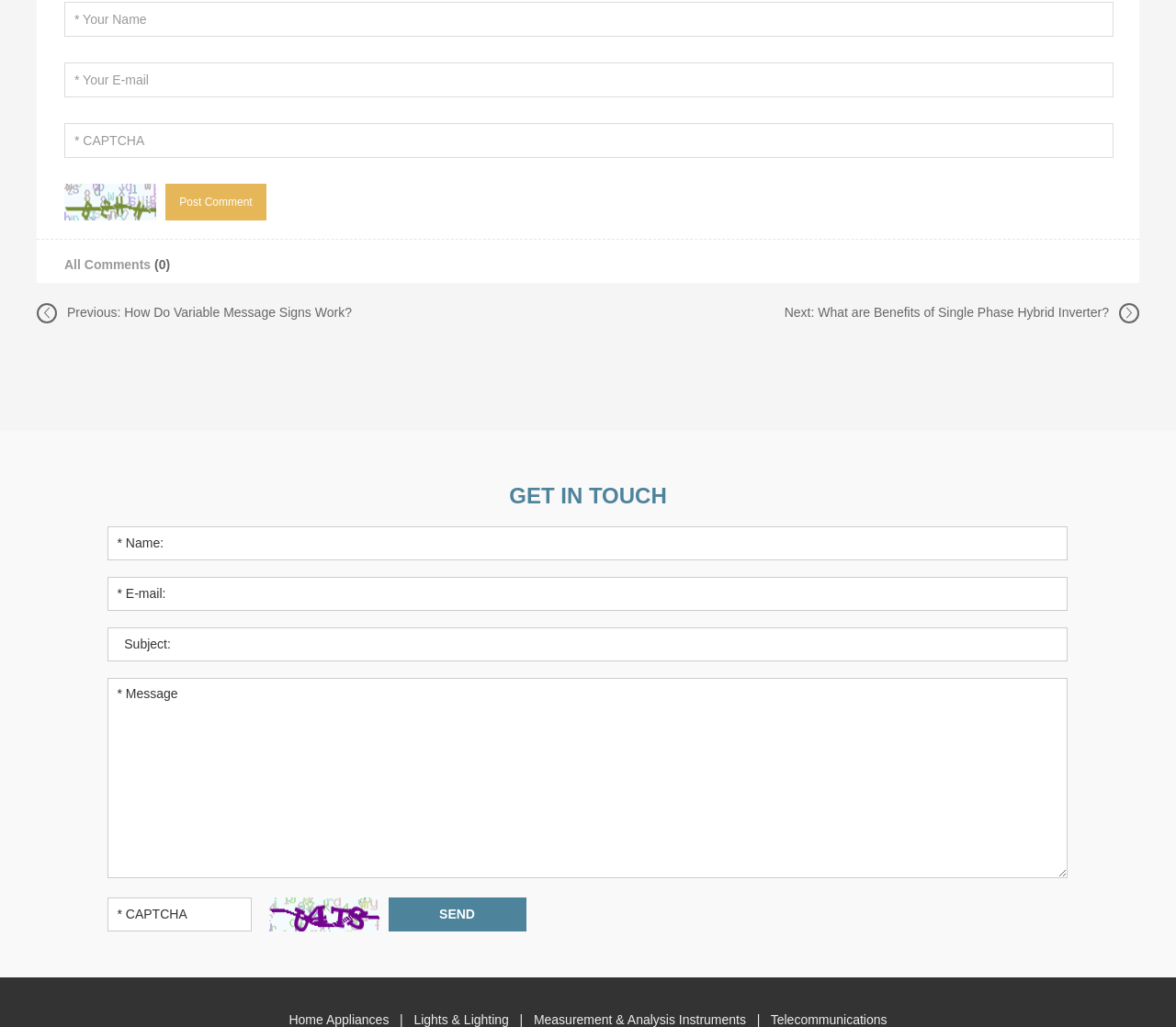What is the button label below the 'GET IN TOUCH' text?
Using the image as a reference, give an elaborate response to the question.

I noticed that the 'GET IN TOUCH' text is followed by a button element, which has a label 'SEND'. This suggests that the button is used to send a message or contact the website owner.